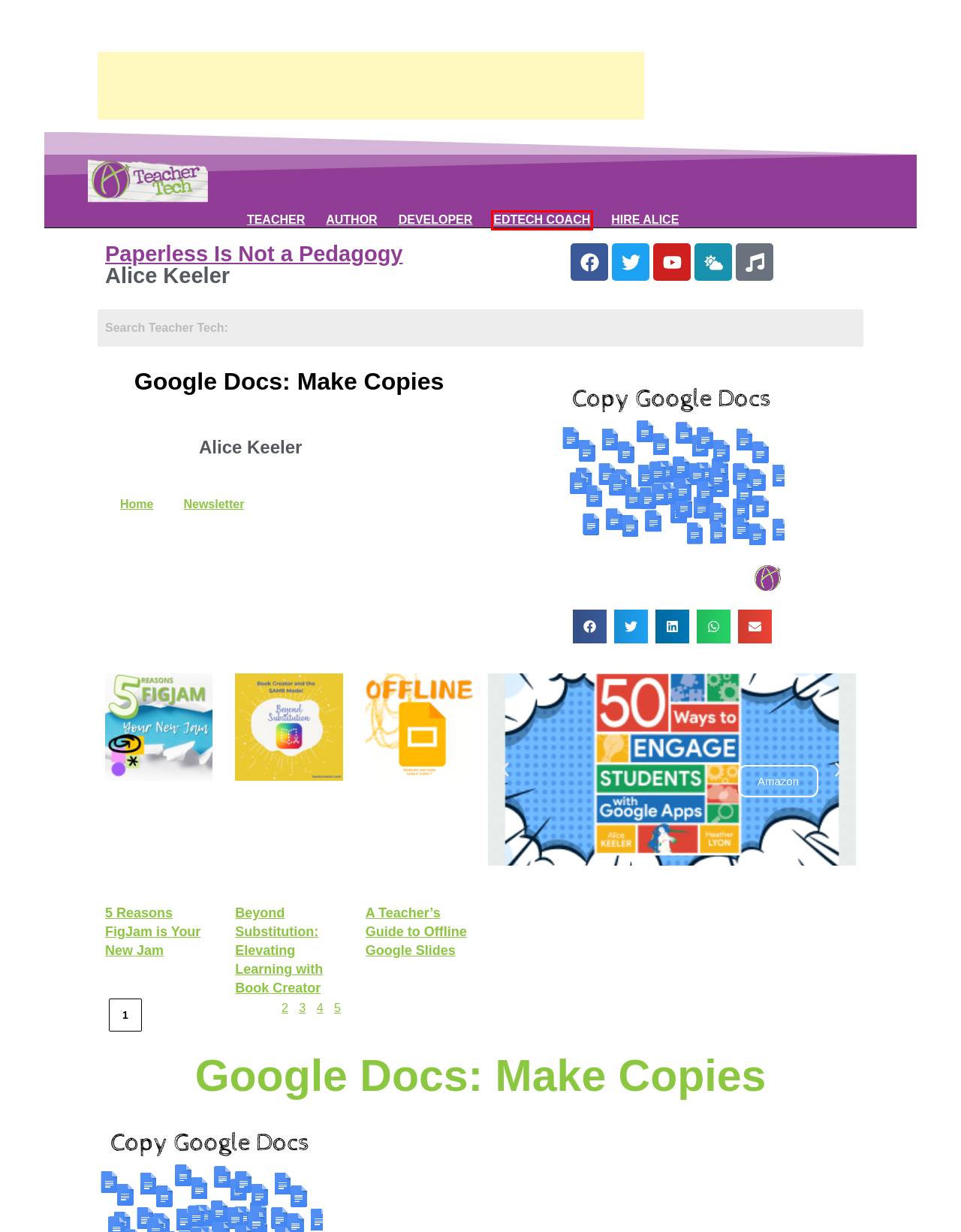Observe the webpage screenshot and focus on the red bounding box surrounding a UI element. Choose the most appropriate webpage description that corresponds to the new webpage after clicking the element in the bounding box. Here are the candidates:
A. Beyond Substitution: Elevating Learning with Book Creator - Teacher Tech with Alice Keeler
B. BirdSend Web Form • BirdSend
C. Amazon.com
D. Premium Membership - Teacher Tech with Alice Keeler
E. A Teacher's Guide to Offline Google Slides - Teacher Tech with Alice Keeler
F. Hire Alice - Teacher Tech with Alice Keeler
G. 5 Reasons FigJam is Your New Jam - Teacher Tech with Alice Keeler
H. Add-Ons and Templates - Teacher Tech with Alice Keeler

D